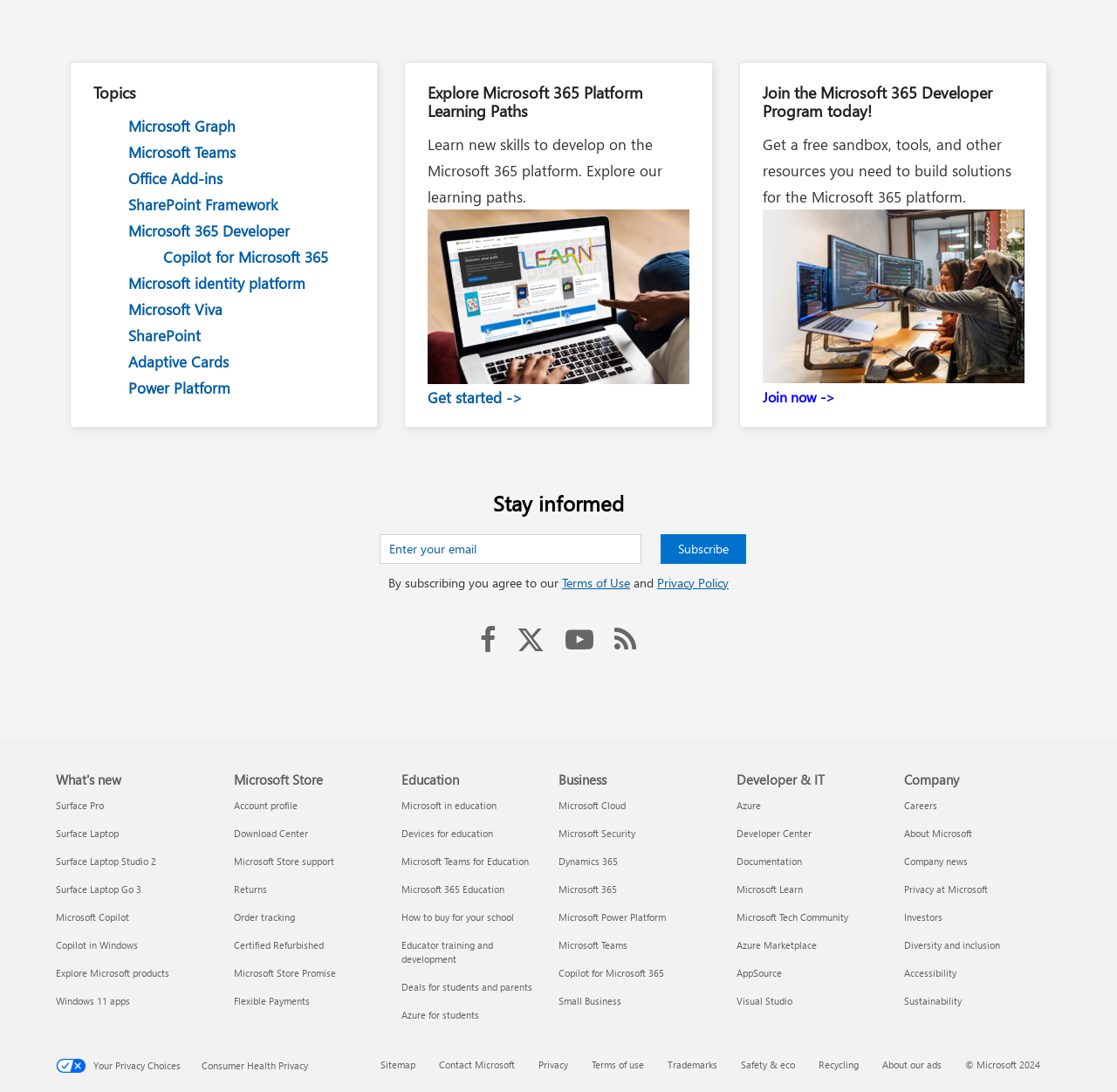Identify the bounding box coordinates for the element that needs to be clicked to fulfill this instruction: "Learn more about 'Explore Microsoft 365 Platform Learning Paths'". Provide the coordinates in the format of four float numbers between 0 and 1: [left, top, right, bottom].

[0.383, 0.261, 0.617, 0.278]